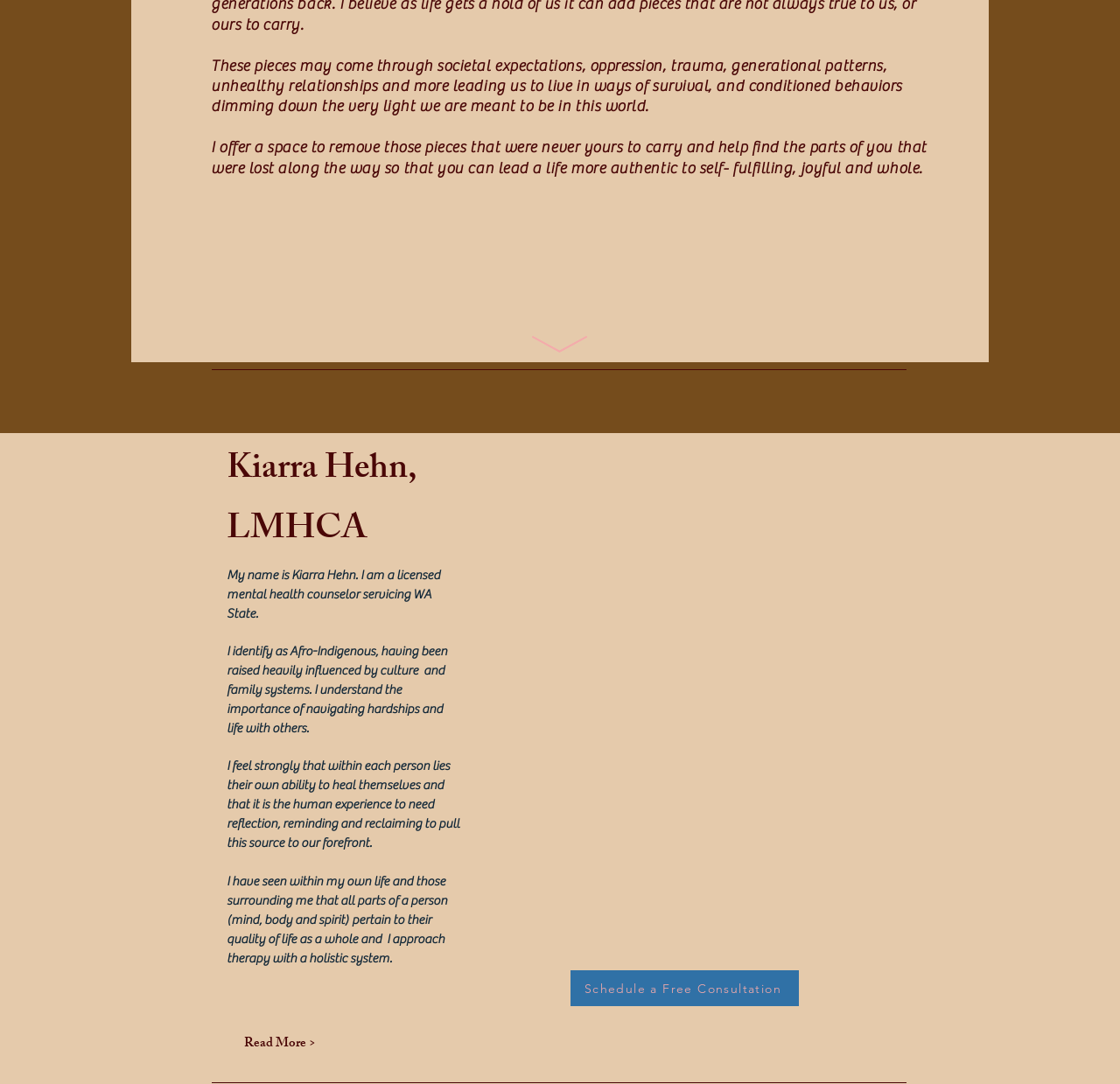Given the description: "Read More >", determine the bounding box coordinates of the UI element. The coordinates should be formatted as four float numbers between 0 and 1, [left, top, right, bottom].

[0.218, 0.954, 0.308, 0.972]